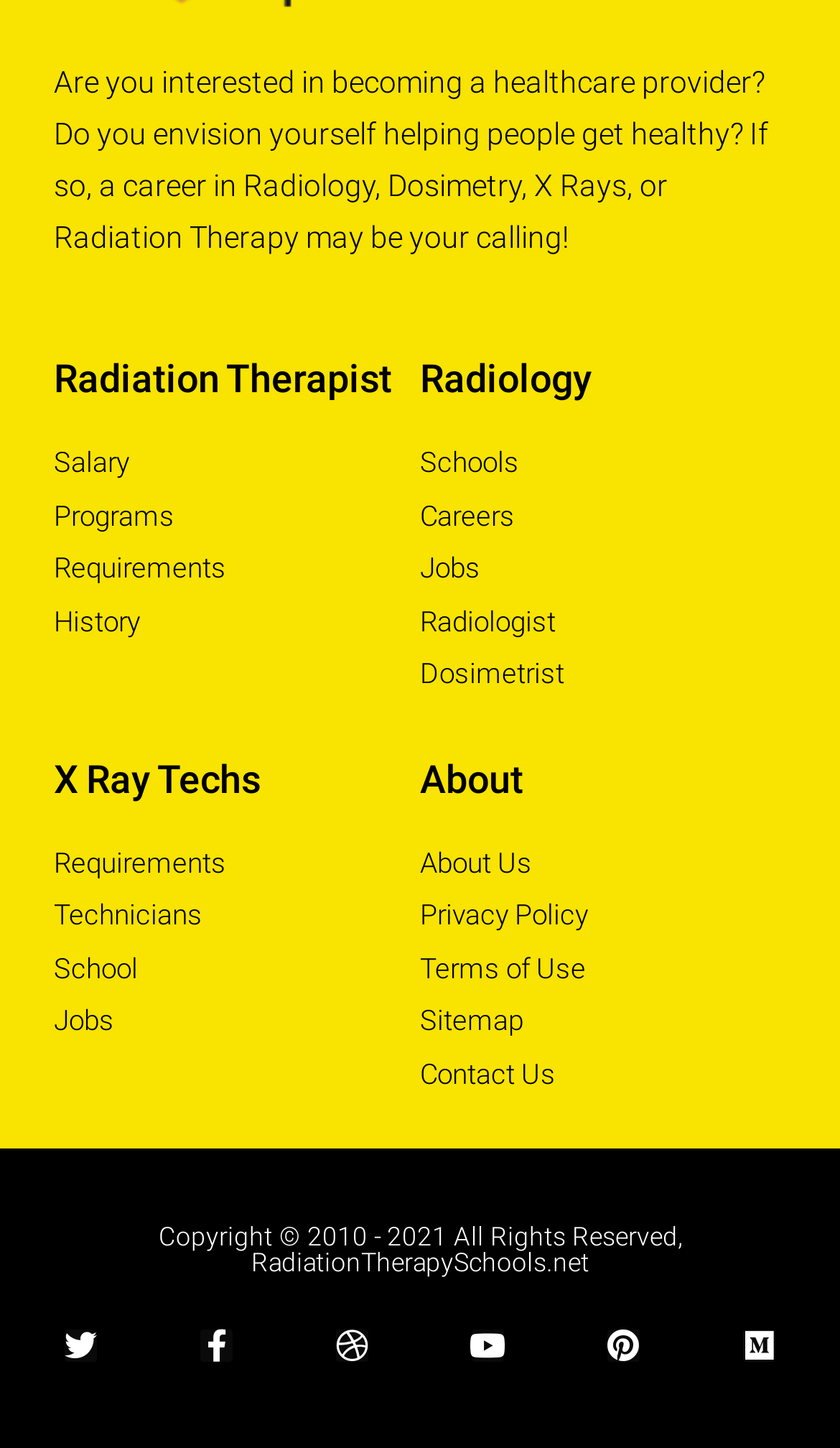Provide a short answer using a single word or phrase for the following question: 
How many links are under the 'Radiology' heading?

4